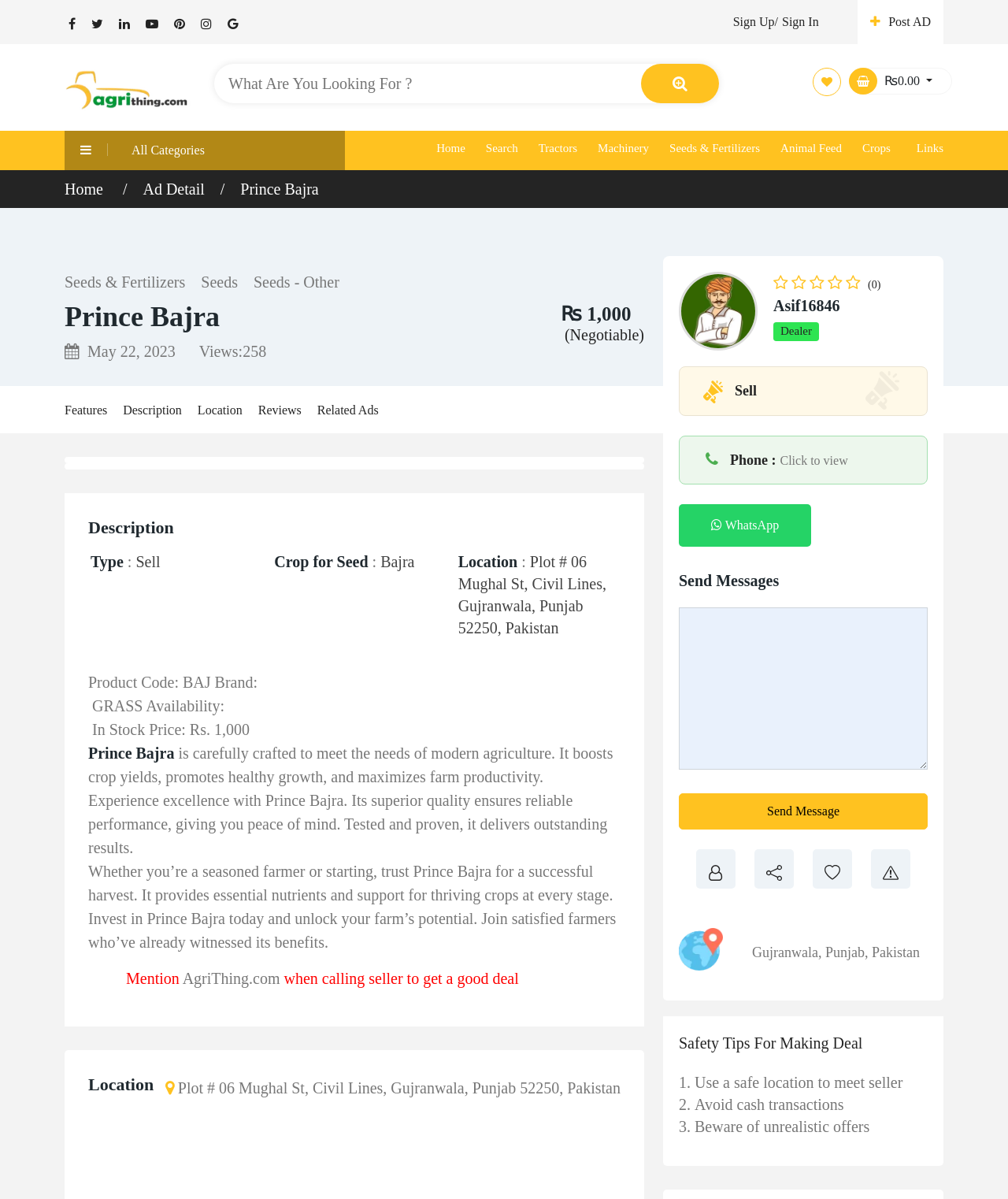Give a full account of the webpage's elements and their arrangement.

This webpage is about a product called Prince Bajra, which appears to be a type of agricultural product. At the top of the page, there is a logo and a search bar where users can input what they are looking for. Below the search bar, there are several links to different categories, including Home, Search, Tractors, Machinery, Seeds & Fertilizers, Animal Feed, Crops, and Links.

On the left side of the page, there is a section with links to various features of the product, including Description, Location, Reviews, and Related Ads. Below this section, there is a detailed description of the product, including its type, crop for seed, and location.

The product description is divided into several paragraphs, which highlight the benefits of using Prince Bajra, such as boosting crop yields, promoting healthy growth, and maximizing farm productivity. The description also mentions that the product is carefully crafted to meet the needs of modern agriculture and is suitable for both seasoned farmers and beginners.

On the right side of the page, there is a section with the product's details, including its price, availability, and product code. Below this section, there is a call to action, encouraging users to invest in Prince Bajra to unlock their farm's potential.

Further down the page, there is a section with the seller's information, including their profile picture, name, and contact details. Users can send messages to the seller through this section.

At the bottom of the page, there is a mention of the website's name, AgriThing.com, and a note to mention the website when calling the seller to get a good deal.